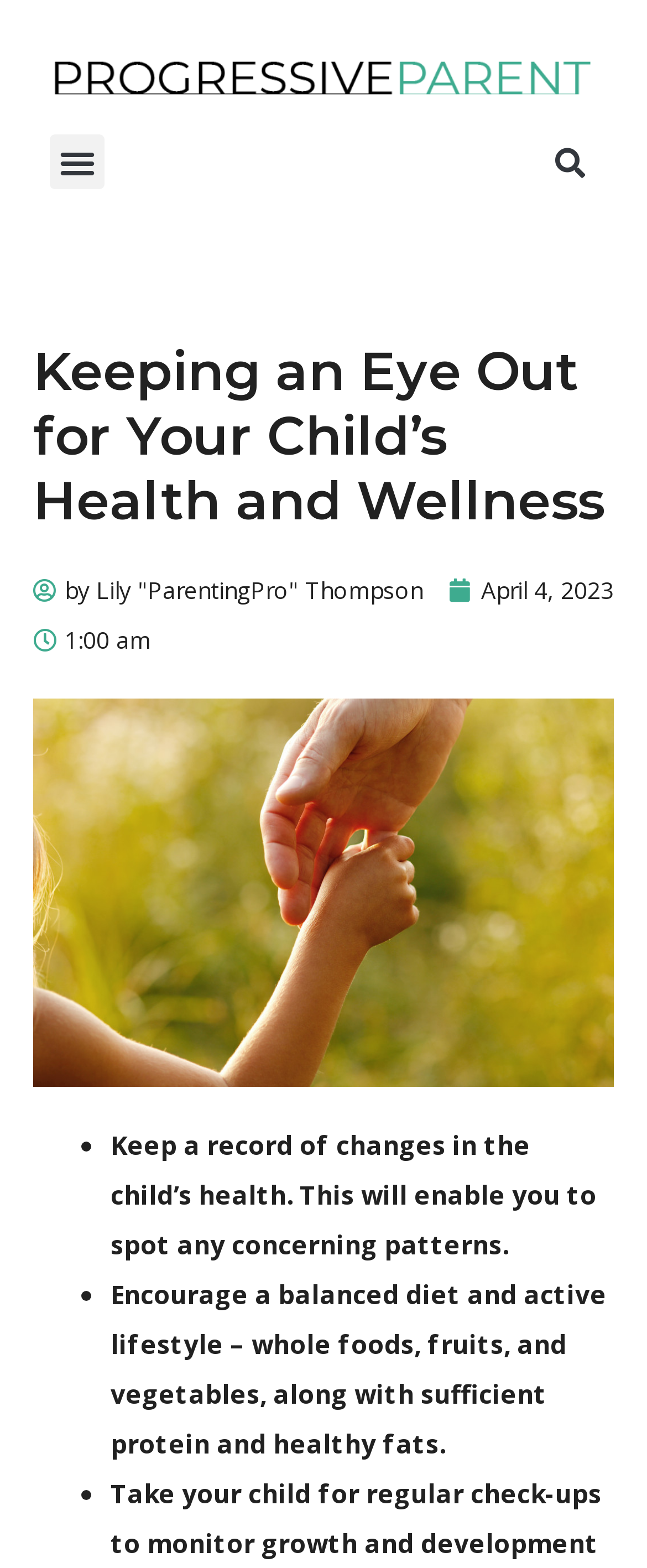What is the first tip for maintaining a child's health?
Look at the image and respond to the question as thoroughly as possible.

The first tip for maintaining a child's health can be found by looking at the static text element with the text 'Keep a record of changes in the child’s health. This will enable you to spot any concerning patterns.' which is located below the image.